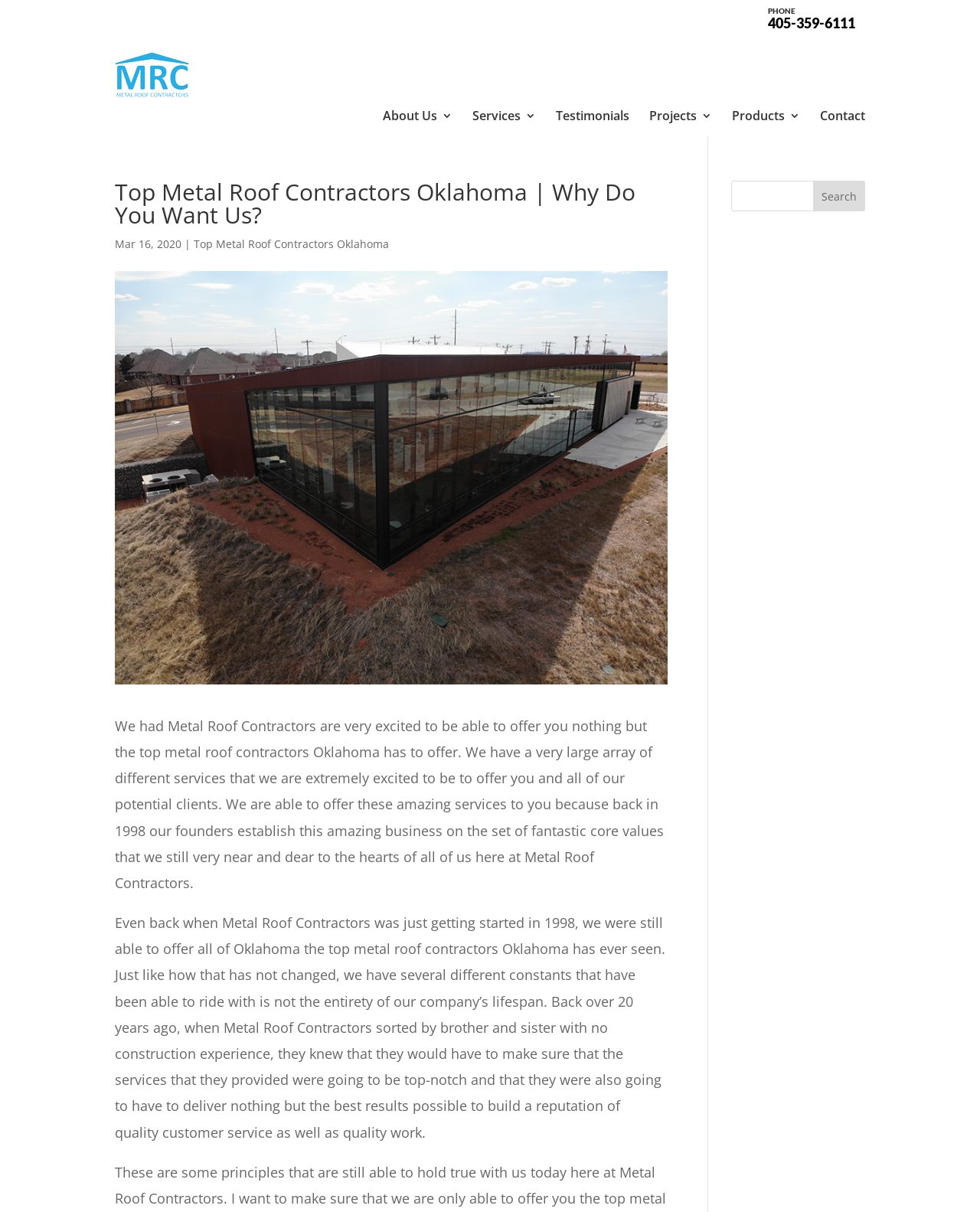What is the purpose of the search bar?
Provide a concise answer using a single word or phrase based on the image.

To search the website